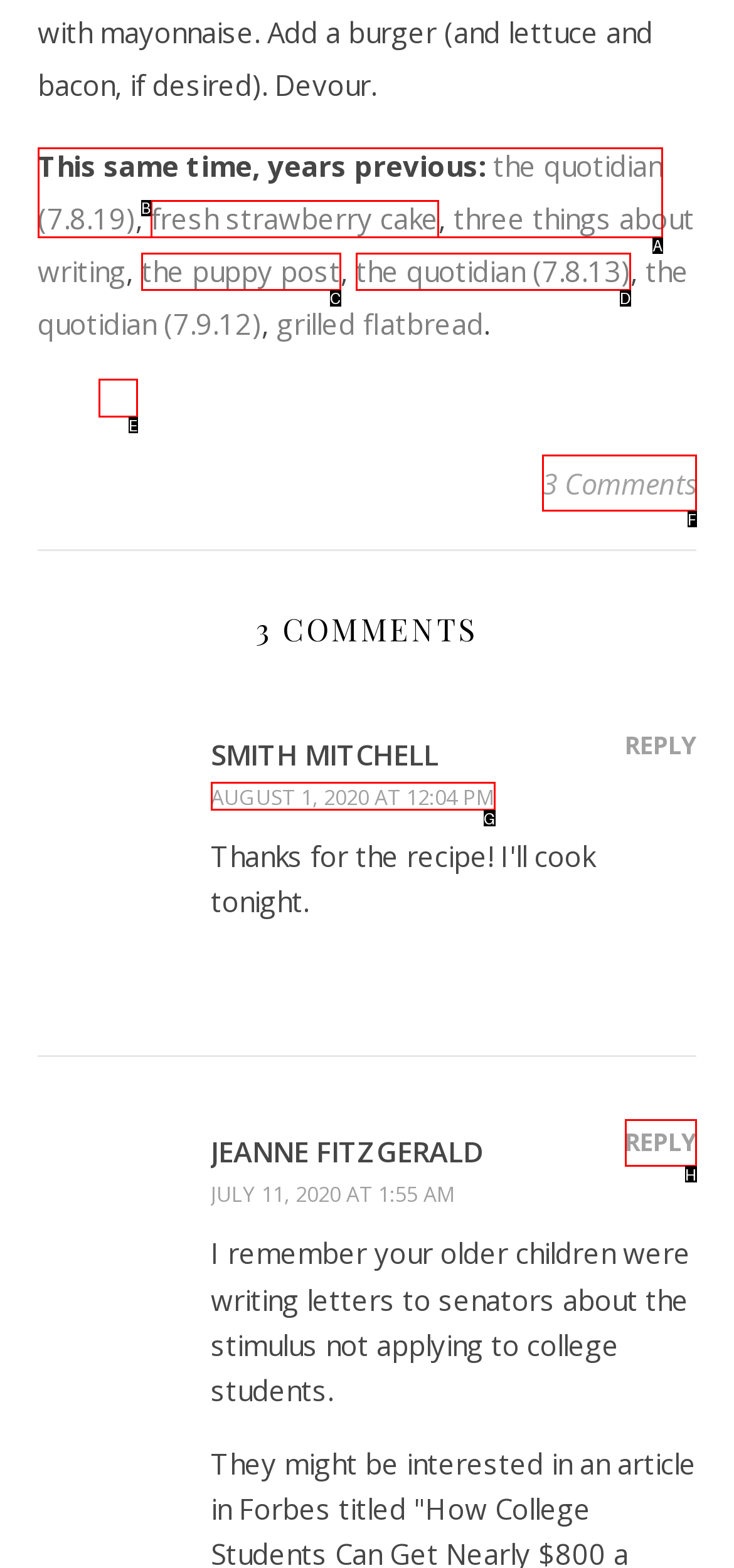From the given options, find the HTML element that fits the description: 3 Comments. Reply with the letter of the chosen element.

F